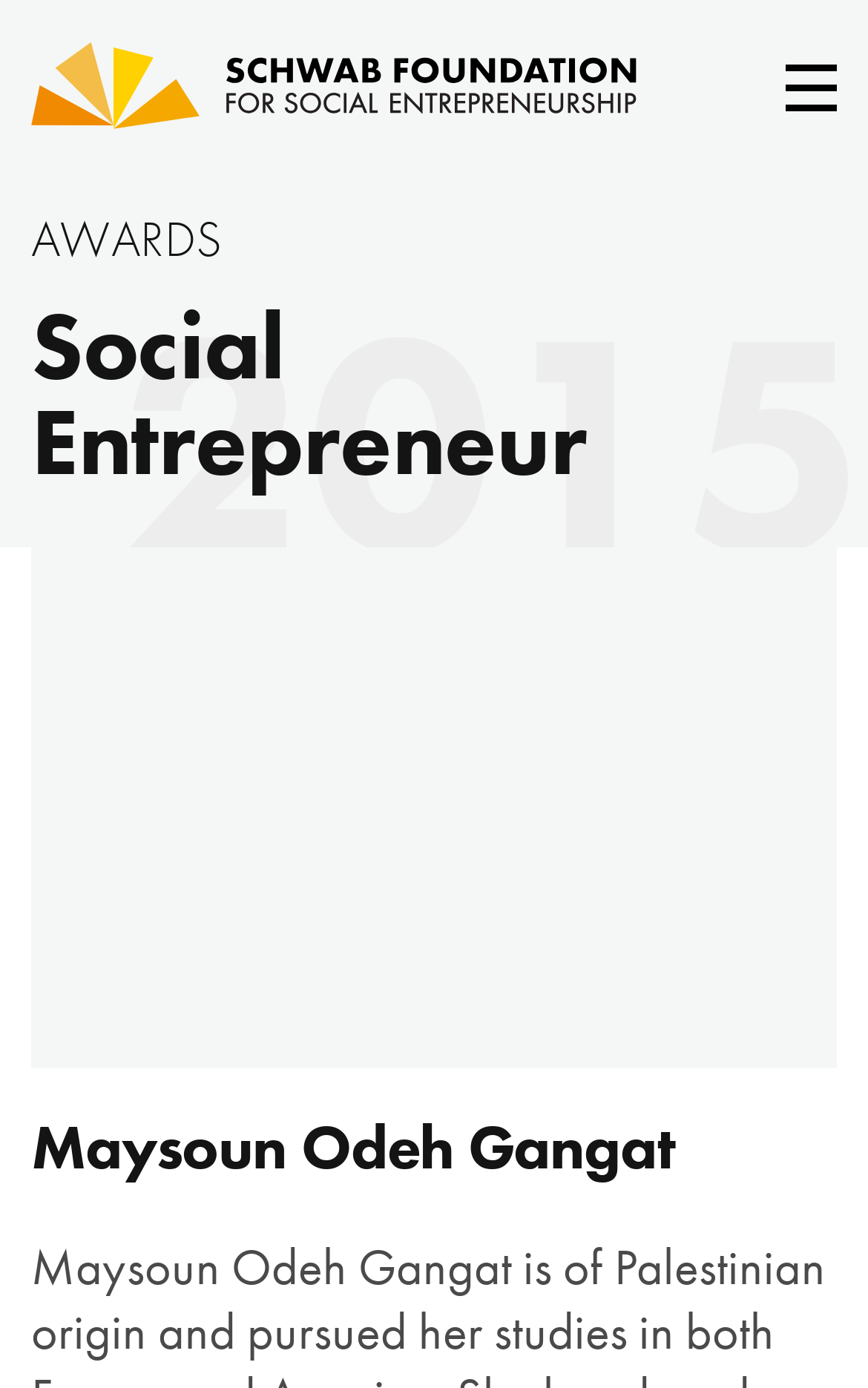What is the name of the first awardee?
Refer to the image and provide a one-word or short phrase answer.

Maysoun Odeh Gangat